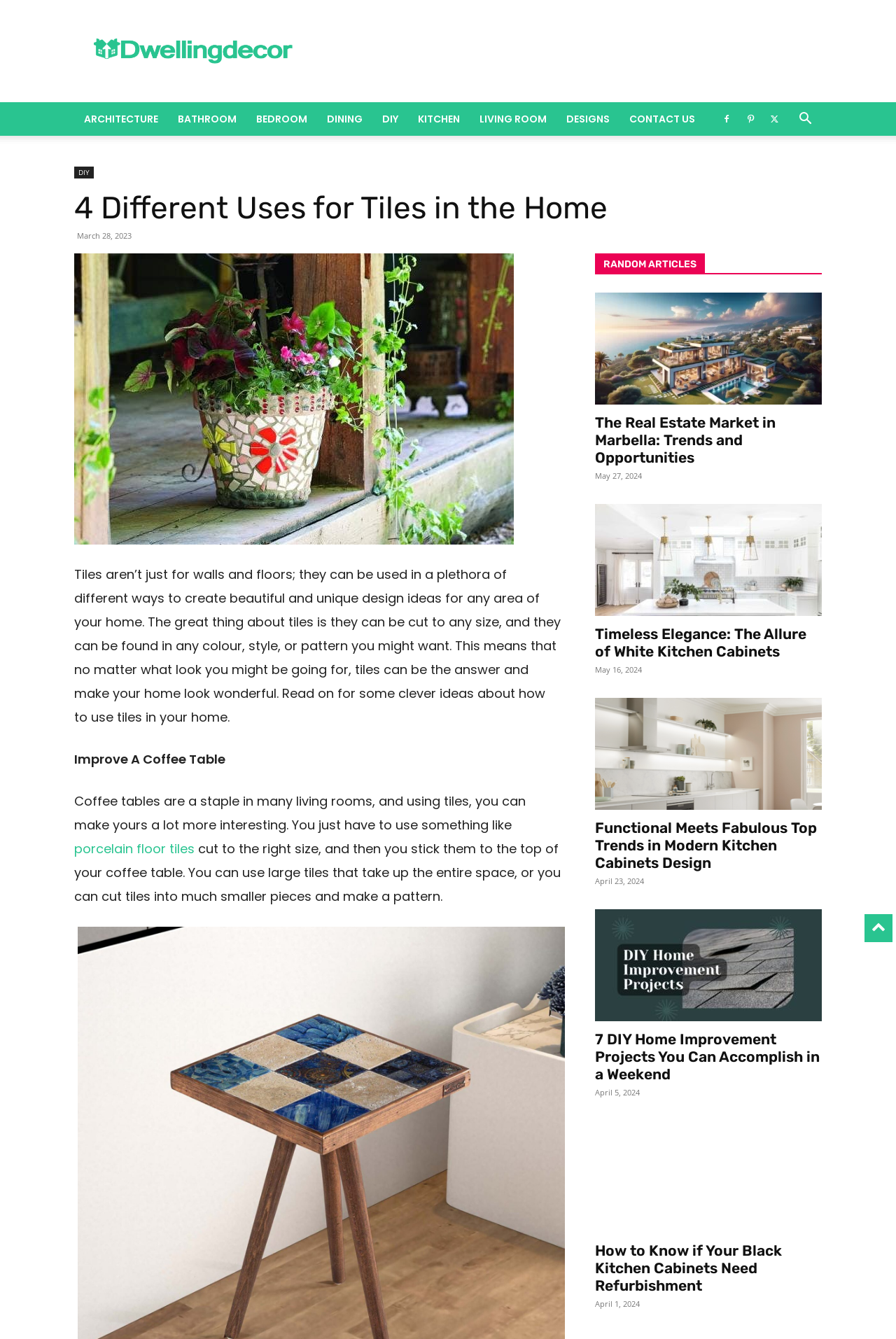Determine the bounding box coordinates (top-left x, top-left y, bottom-right x, bottom-right y) of the UI element described in the following text: Living Room

[0.524, 0.076, 0.621, 0.101]